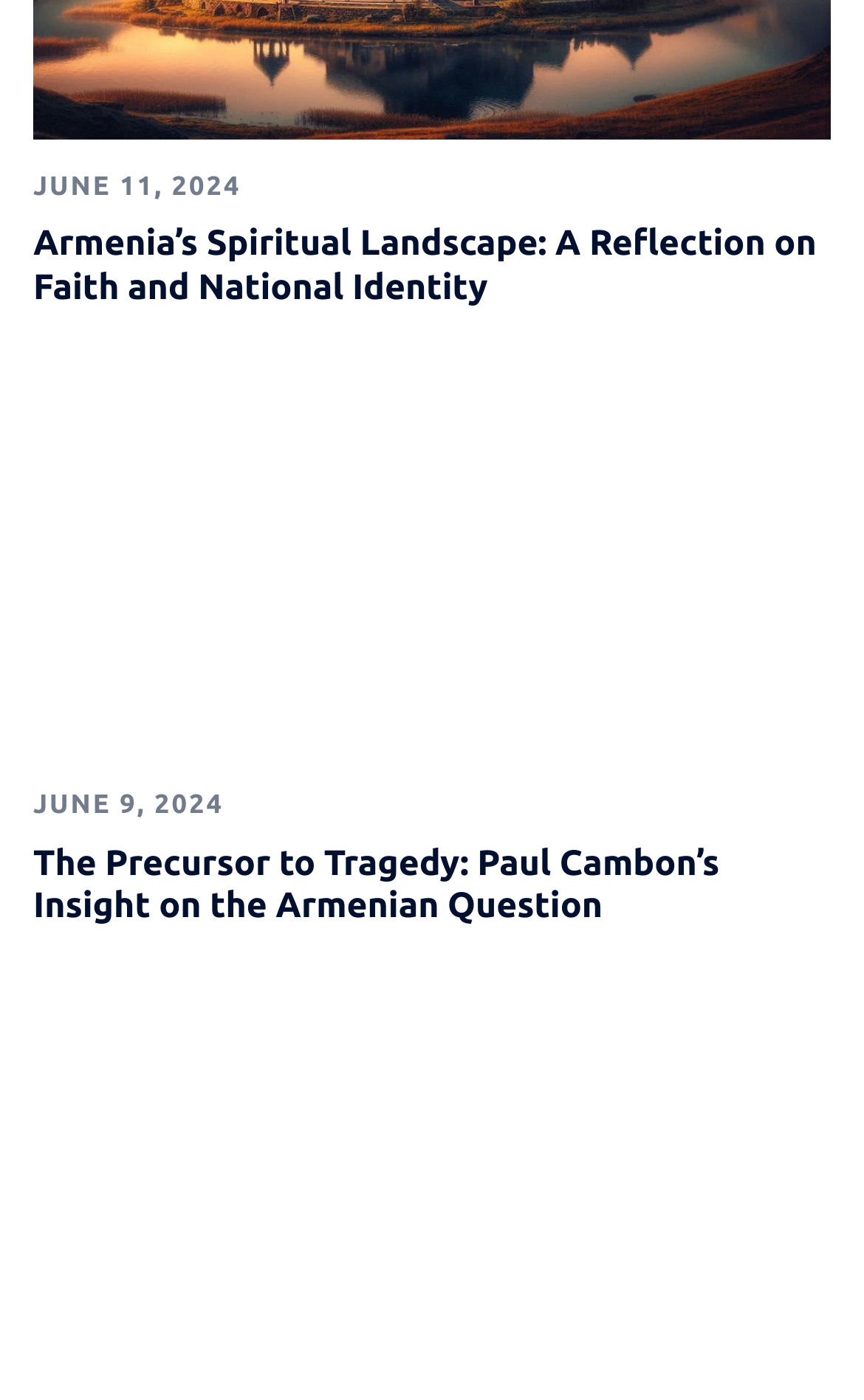Provide a brief response to the question using a single word or phrase: 
What is the date of the first article?

JUNE 11, 2024